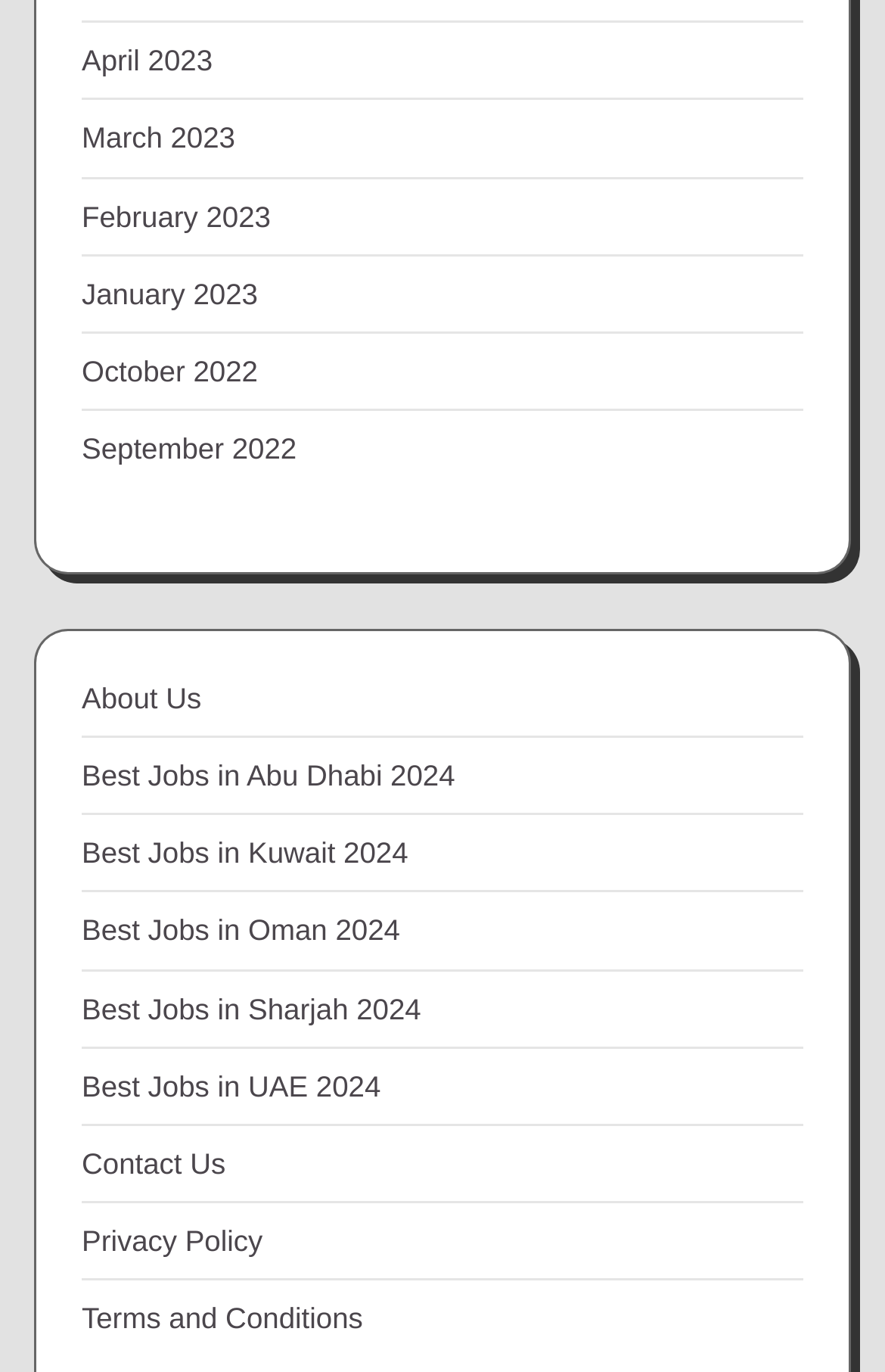Identify the bounding box coordinates for the region to click in order to carry out this instruction: "View news for April 2023". Provide the coordinates using four float numbers between 0 and 1, formatted as [left, top, right, bottom].

[0.092, 0.032, 0.24, 0.057]